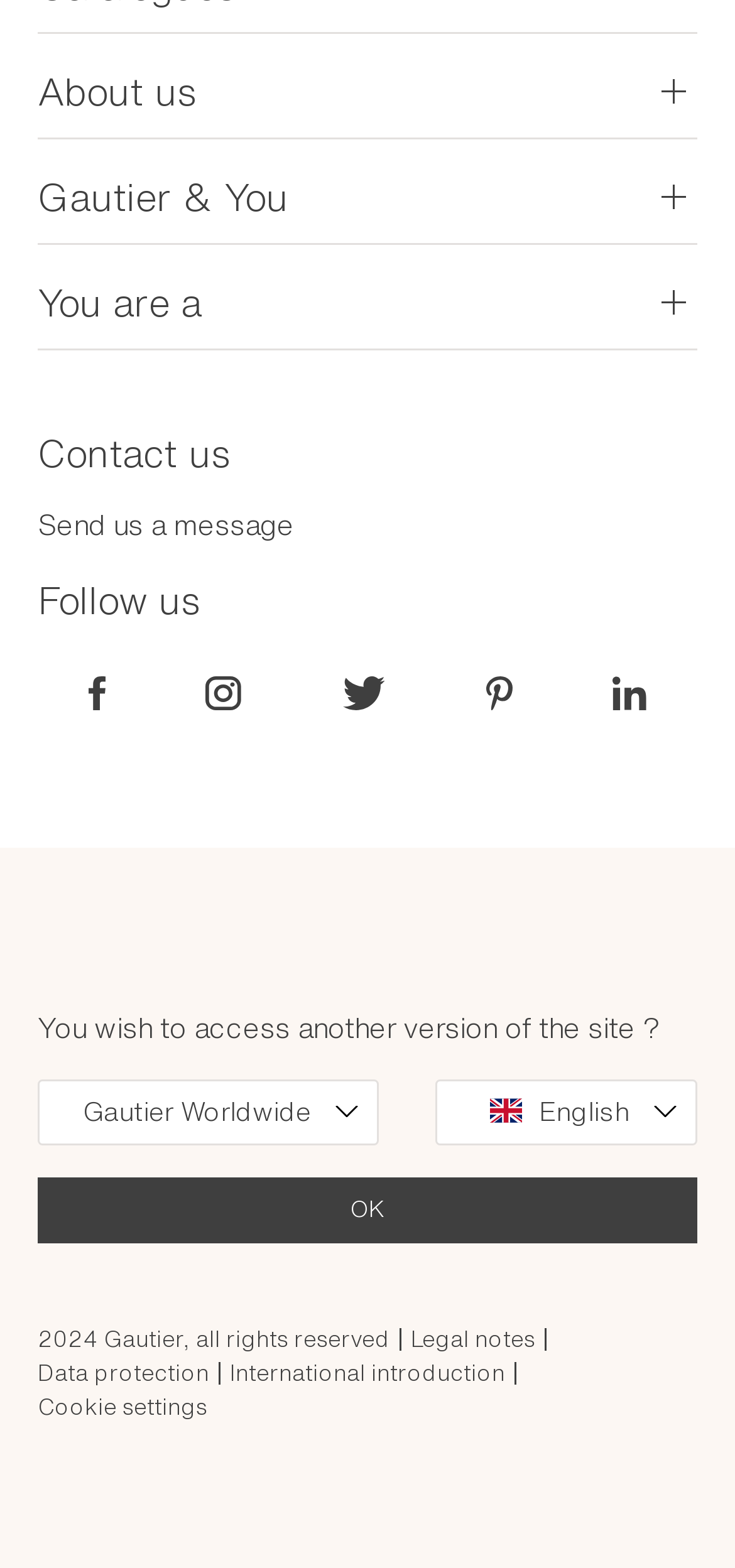What is the copyright year of the website?
Refer to the screenshot and respond with a concise word or phrase.

2024